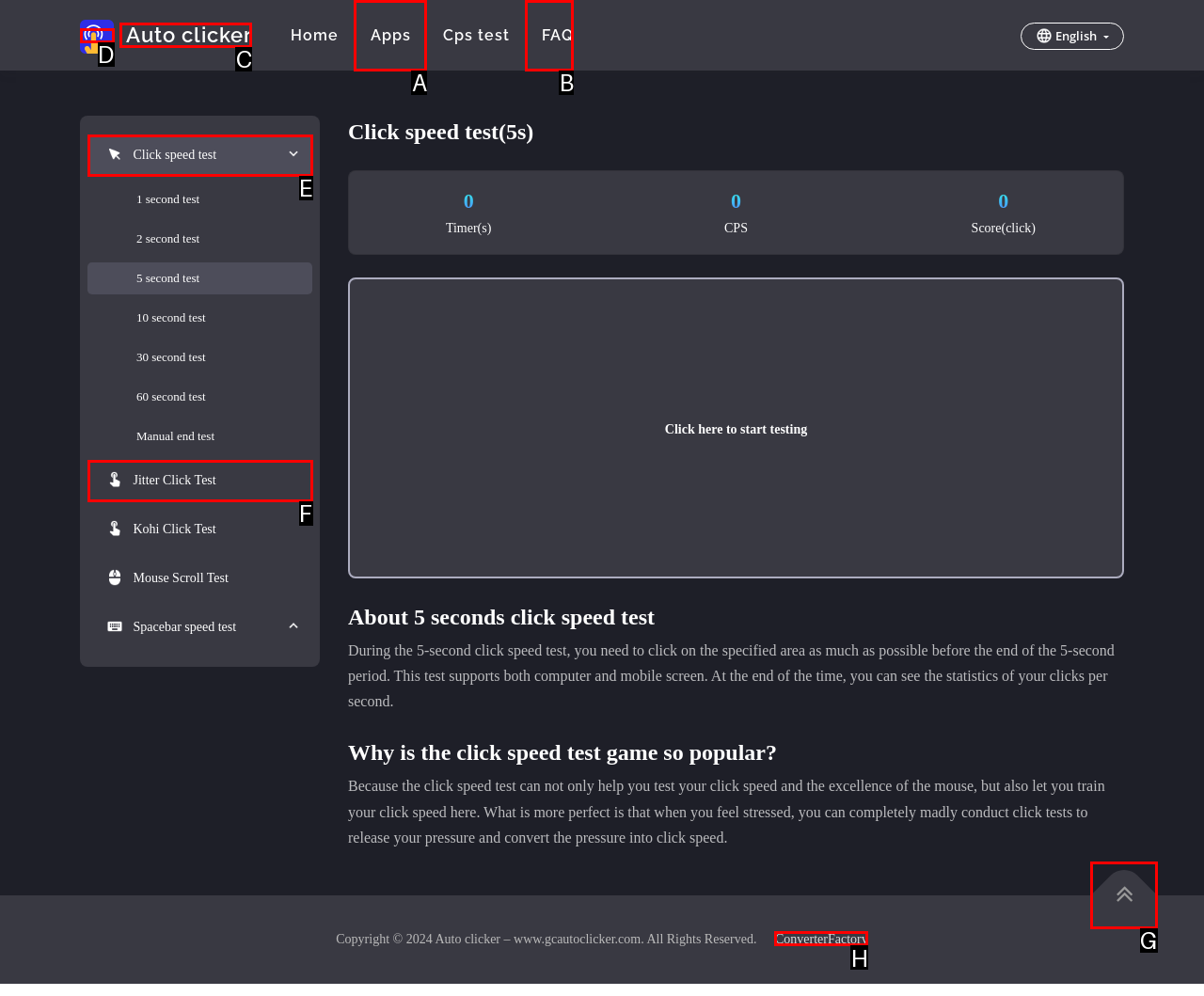From the given choices, indicate the option that best matches: Life & Culture
State the letter of the chosen option directly.

None